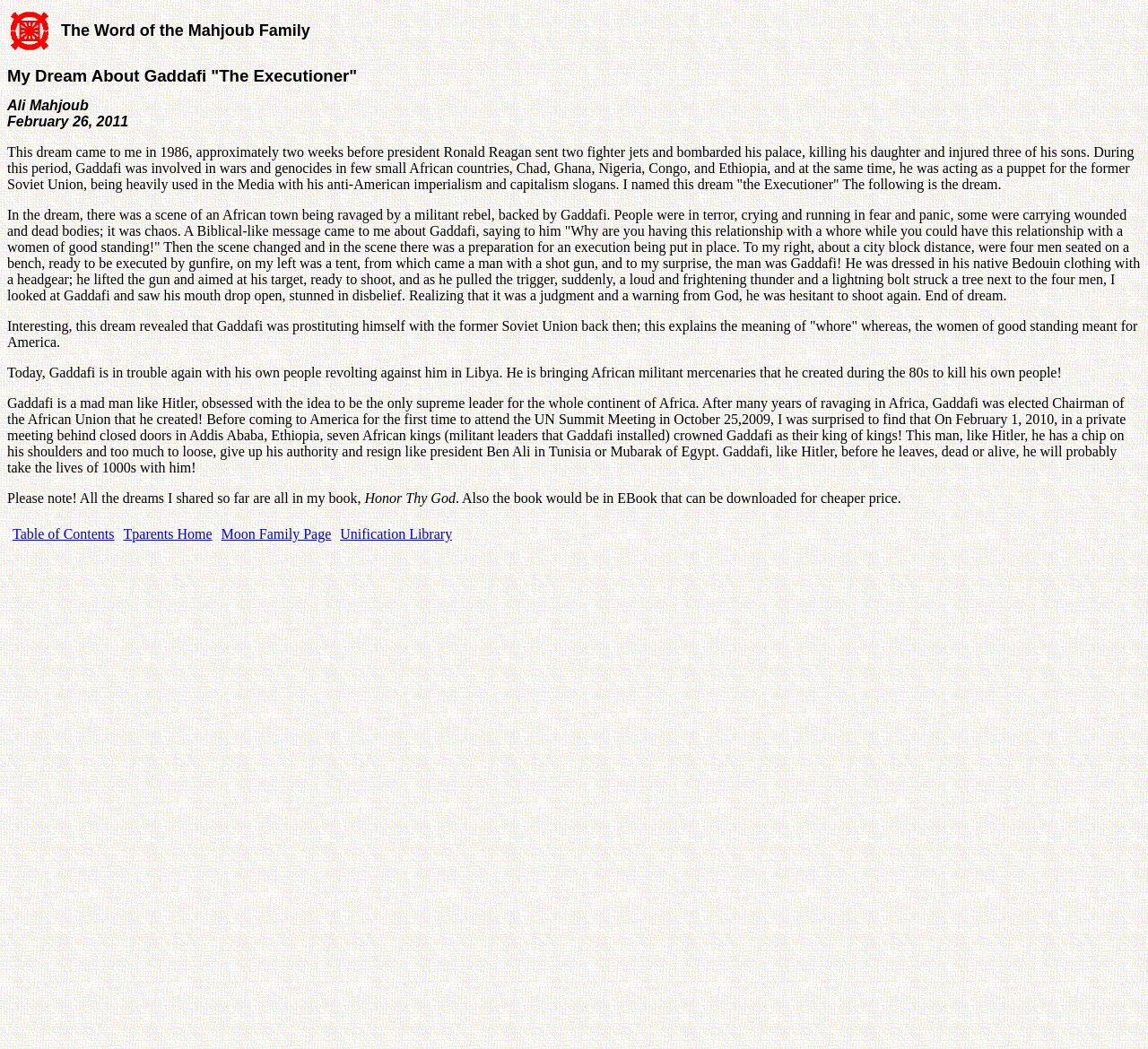Identify and provide the bounding box coordinates of the UI element described: "Unification Library". The coordinates should be formatted as [left, top, right, bottom], with each number being a float between 0 and 1.

[0.296, 0.502, 0.394, 0.516]